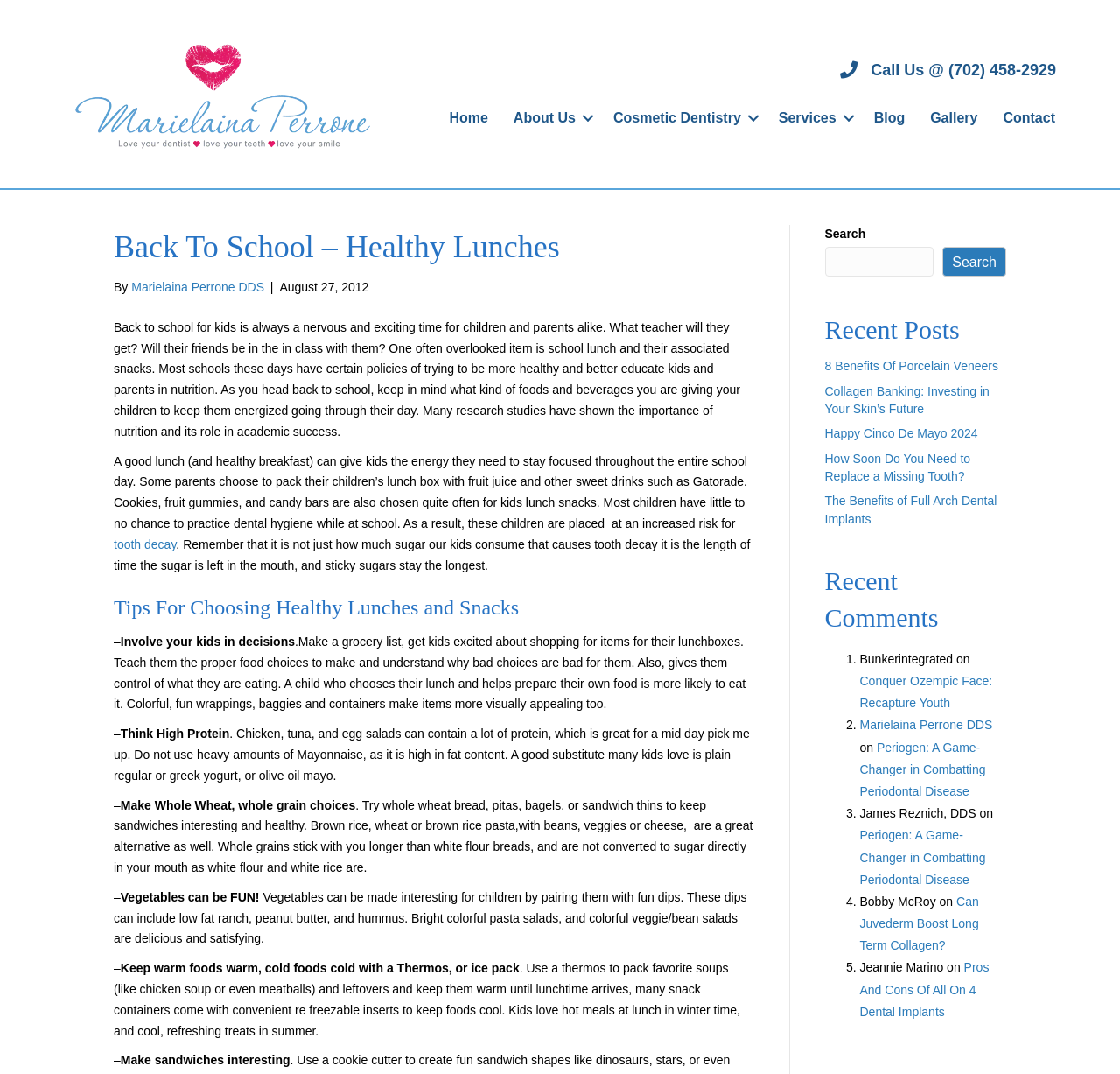What is the name of the dentist?
Give a one-word or short phrase answer based on the image.

Marielaina Perrone DDS